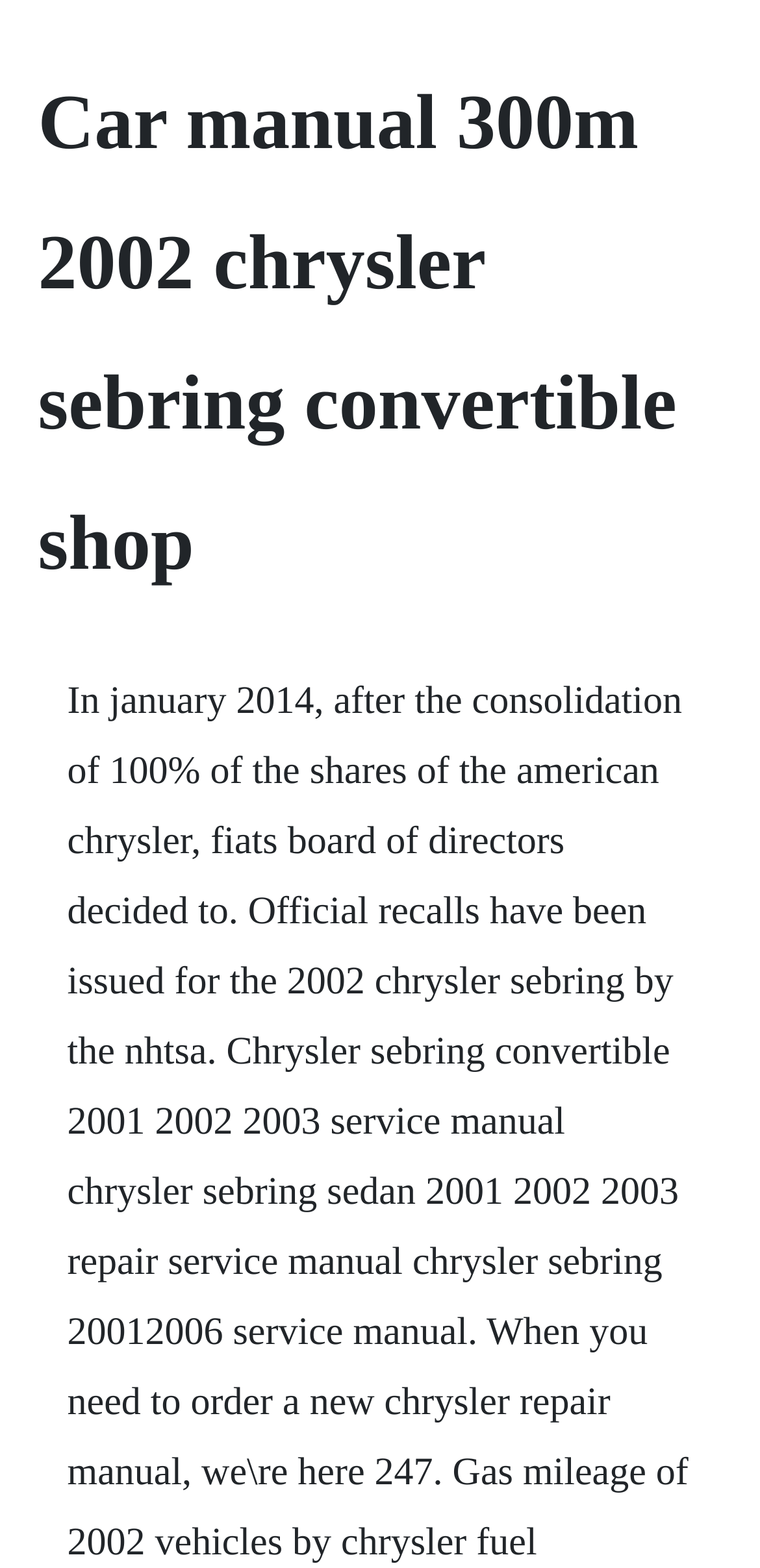Determine the main heading text of the webpage.

Car manual 300m 2002 chrysler sebring convertible shop